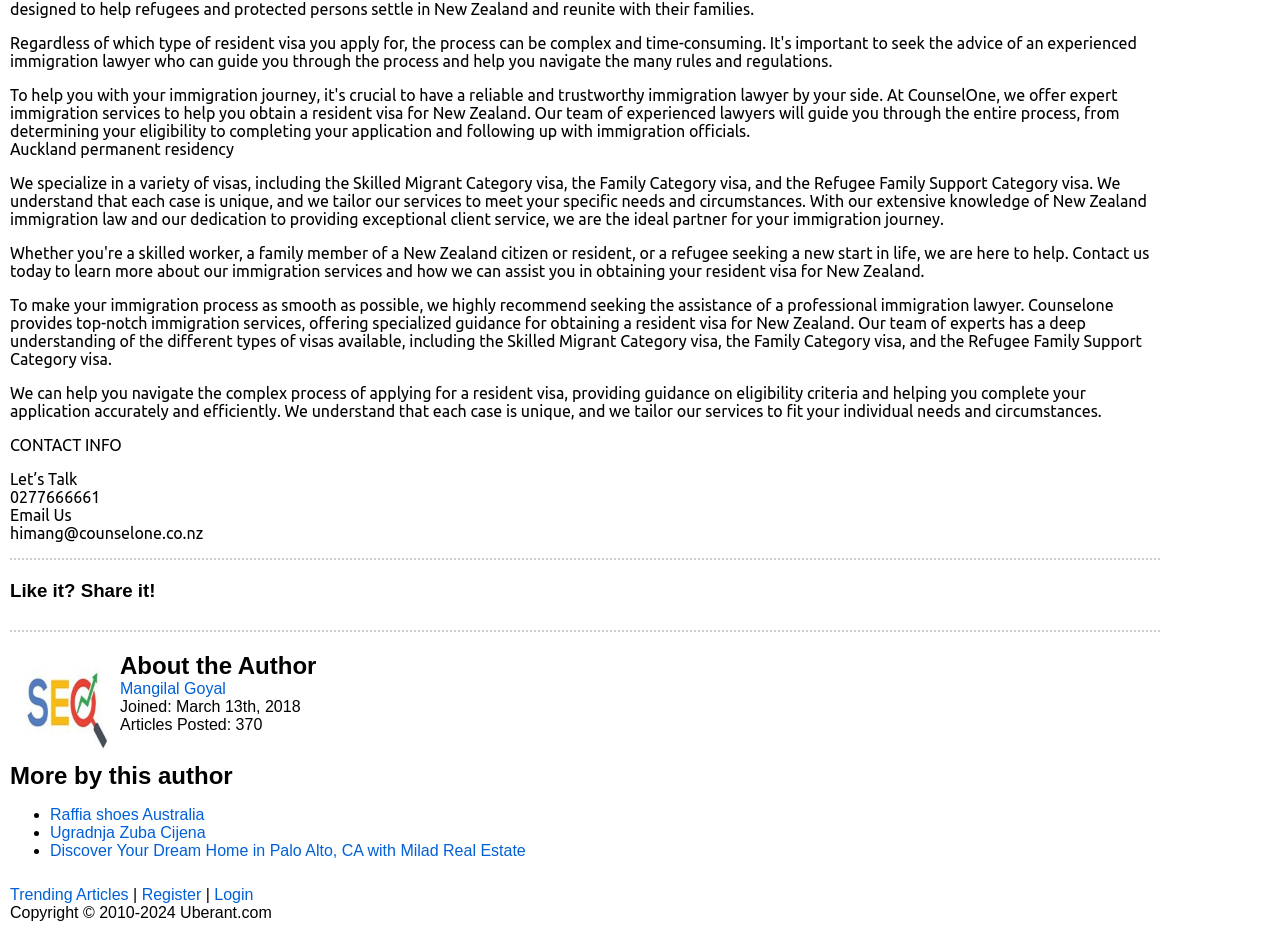Give the bounding box coordinates for this UI element: "Mangilal Goyal". The coordinates should be four float numbers between 0 and 1, arranged as [left, top, right, bottom].

[0.094, 0.728, 0.176, 0.746]